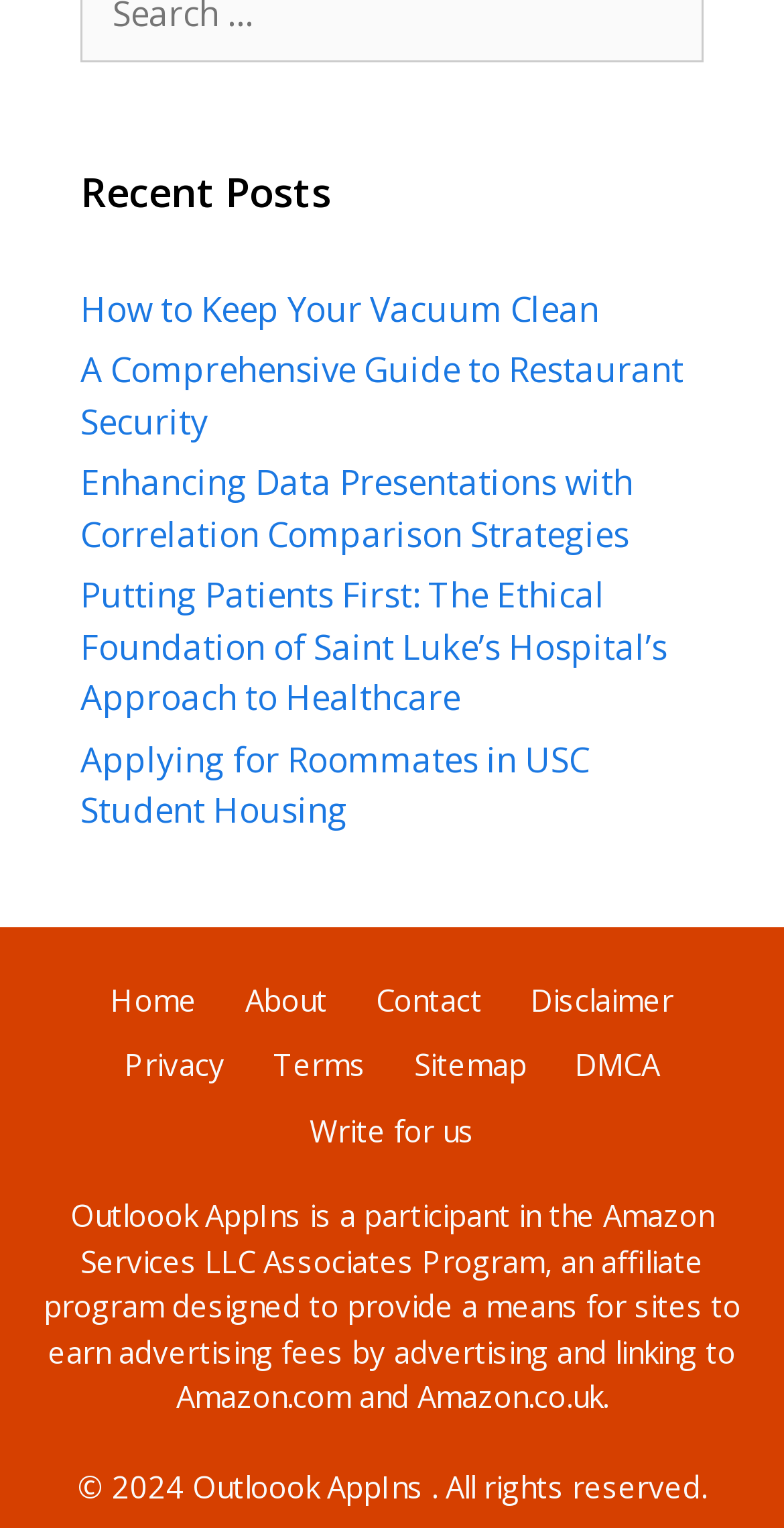Provide a one-word or short-phrase answer to the question:
What is the category of the first post?

Recent Posts